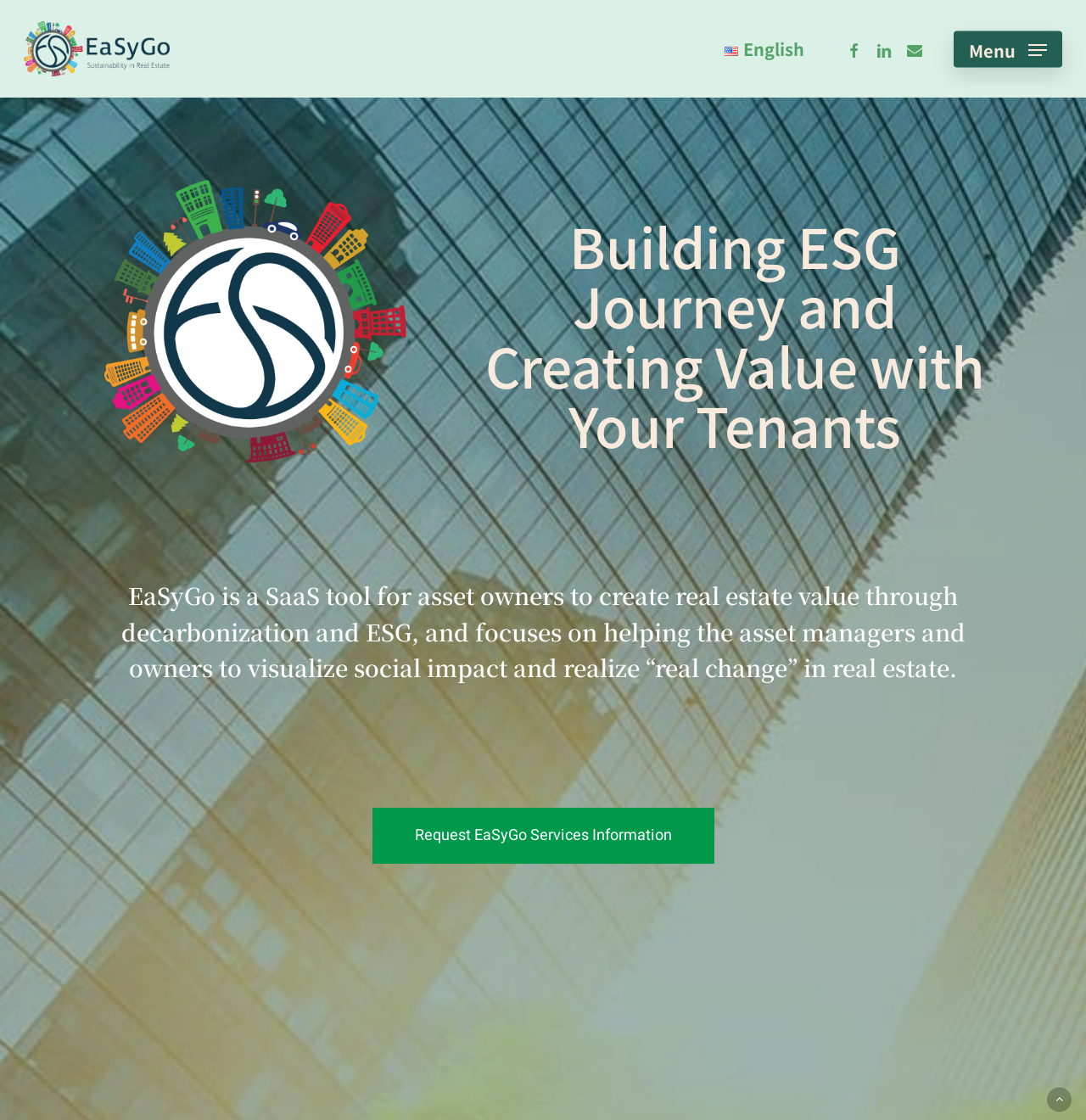Carefully examine the image and provide an in-depth answer to the question: What is the purpose of EaSyGo?

The purpose of EaSyGo is to help institutional real estate companies with ESG capital and decarbonization, which is mentioned in the heading element 'EaSyGo is a SaaS tool for asset owners to create real estate value through decarbonization and ESG...'.